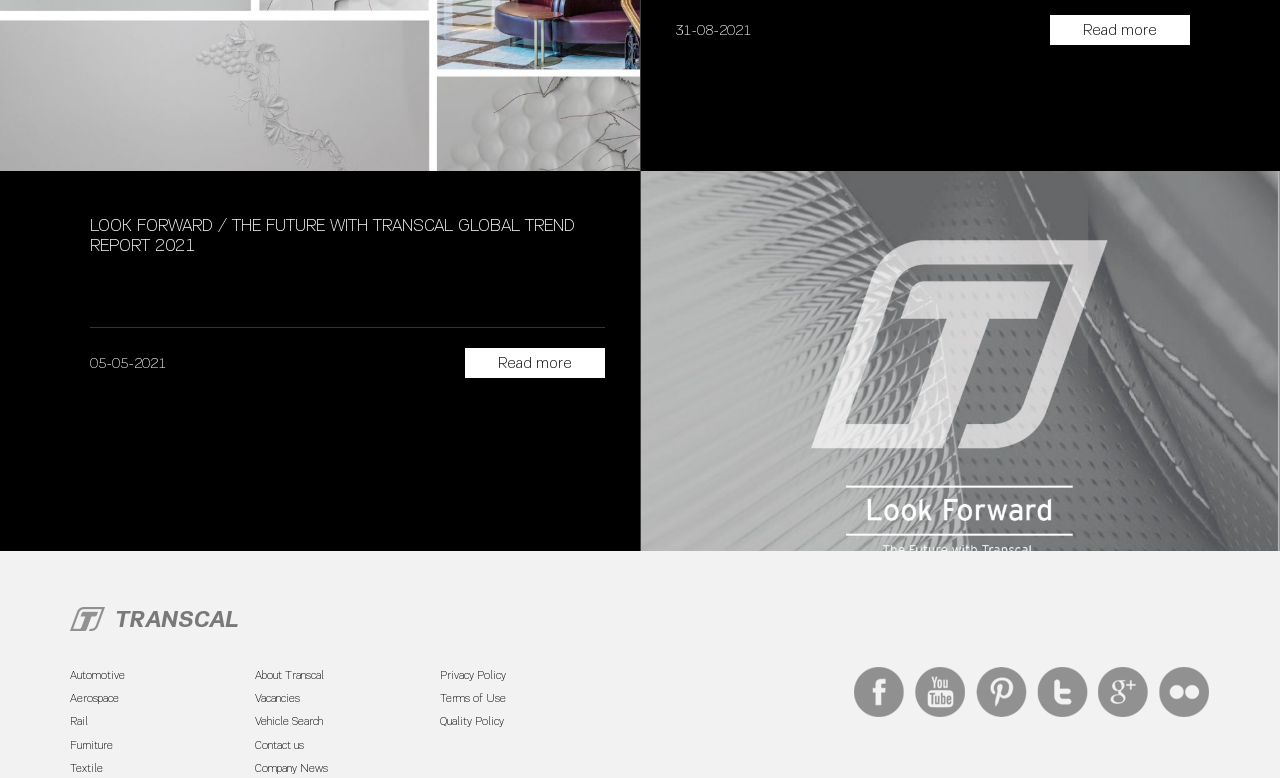Please predict the bounding box coordinates (top-left x, top-left y, bottom-right x, bottom-right y) for the UI element in the screenshot that fits the description: title="Google Plus"

[0.858, 0.858, 0.898, 0.923]